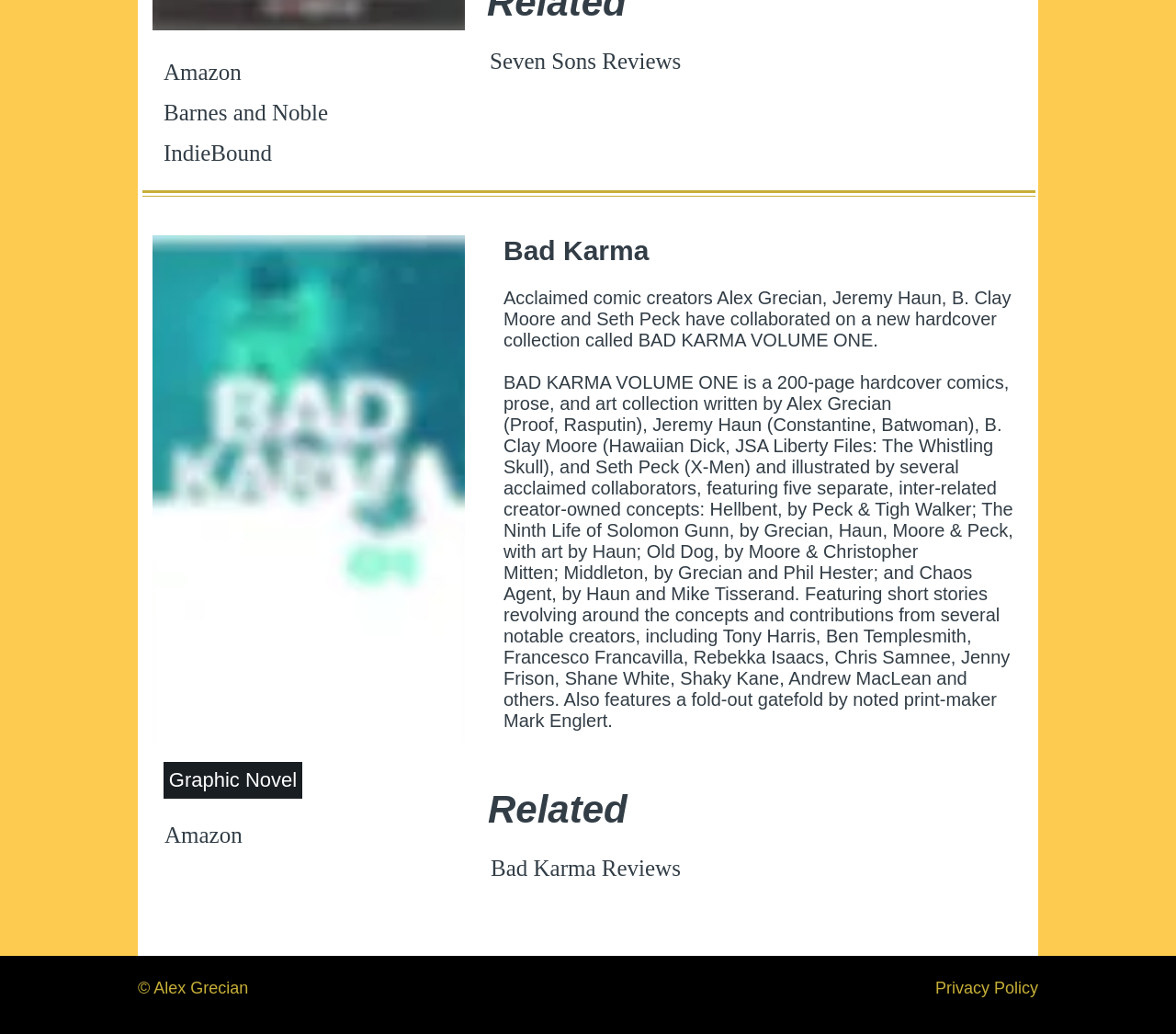What is the name of the first concept in the graphic novel?
Answer the question with detailed information derived from the image.

The name of the first concept in the graphic novel can be found in the StaticText element that describes the graphic novel, which lists 'Hellbent, by Peck & Tigh Walker' as one of the five separate, inter-related creator-owned concepts.